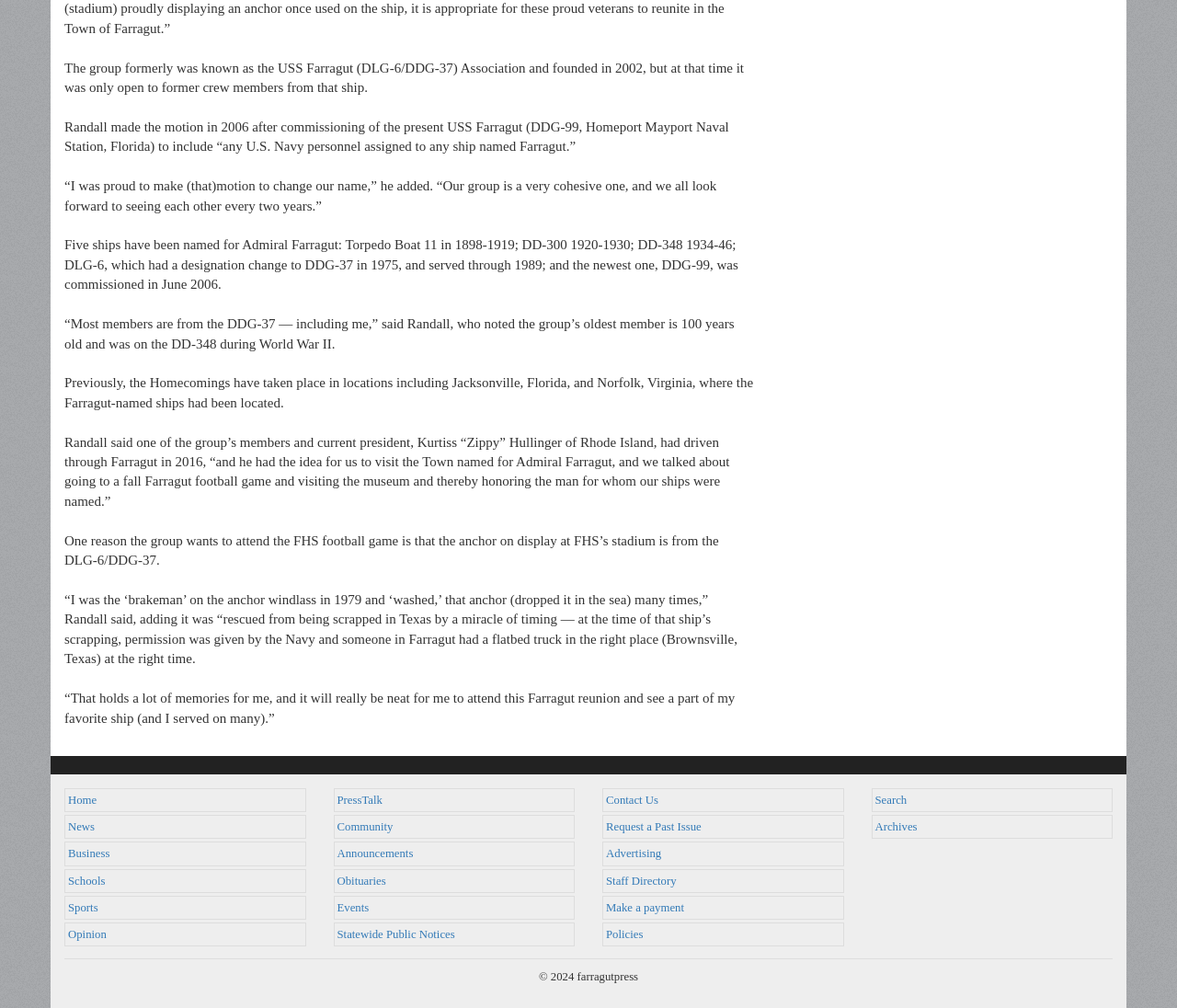Identify the bounding box coordinates for the UI element described by the following text: "Statewide Public Notices". Provide the coordinates as four float numbers between 0 and 1, in the format [left, top, right, bottom].

[0.286, 0.921, 0.386, 0.933]